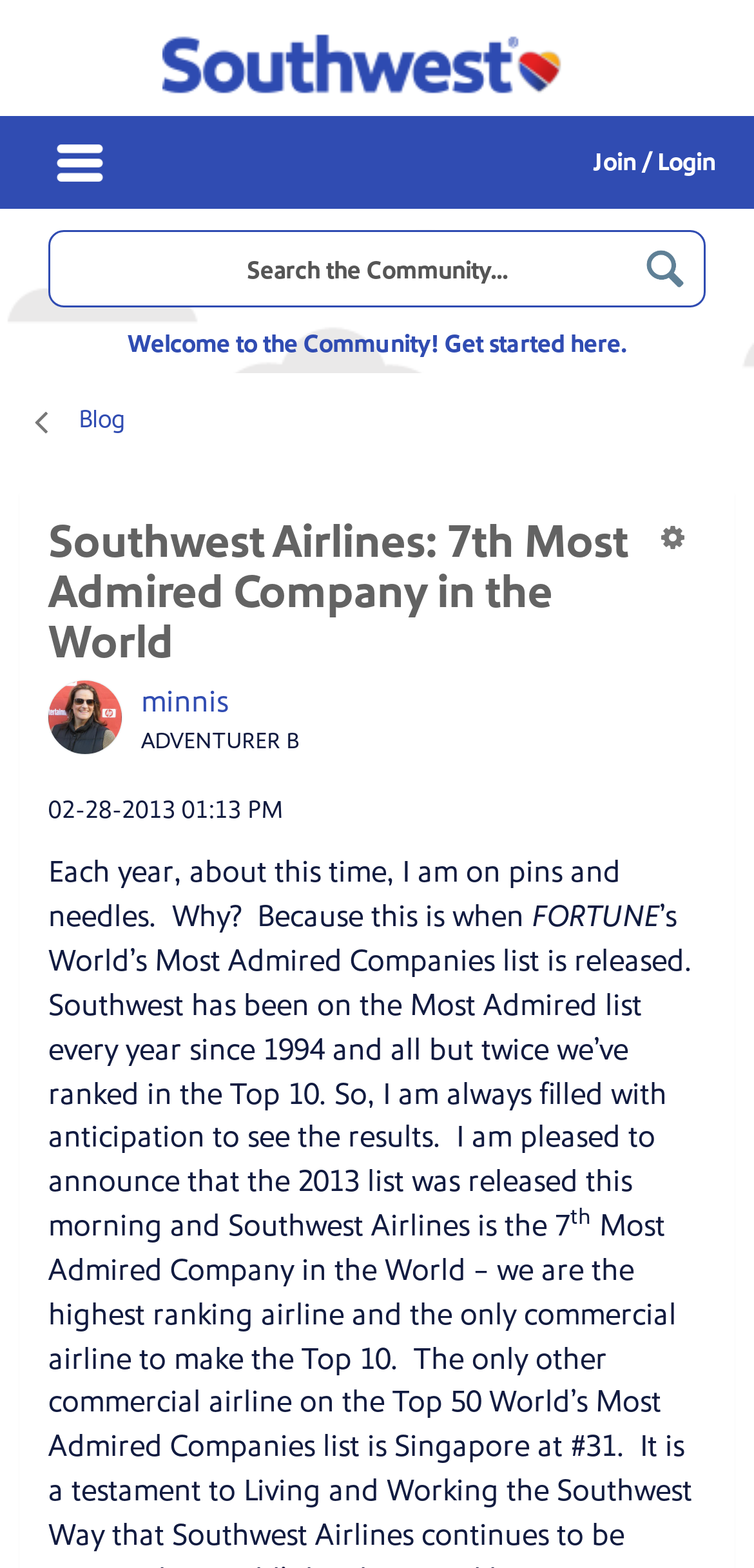Please identify the bounding box coordinates of the region to click in order to complete the task: "Go to the Community Home page". The coordinates must be four float numbers between 0 and 1, specified as [left, top, right, bottom].

[0.162, 0.104, 0.356, 0.186]